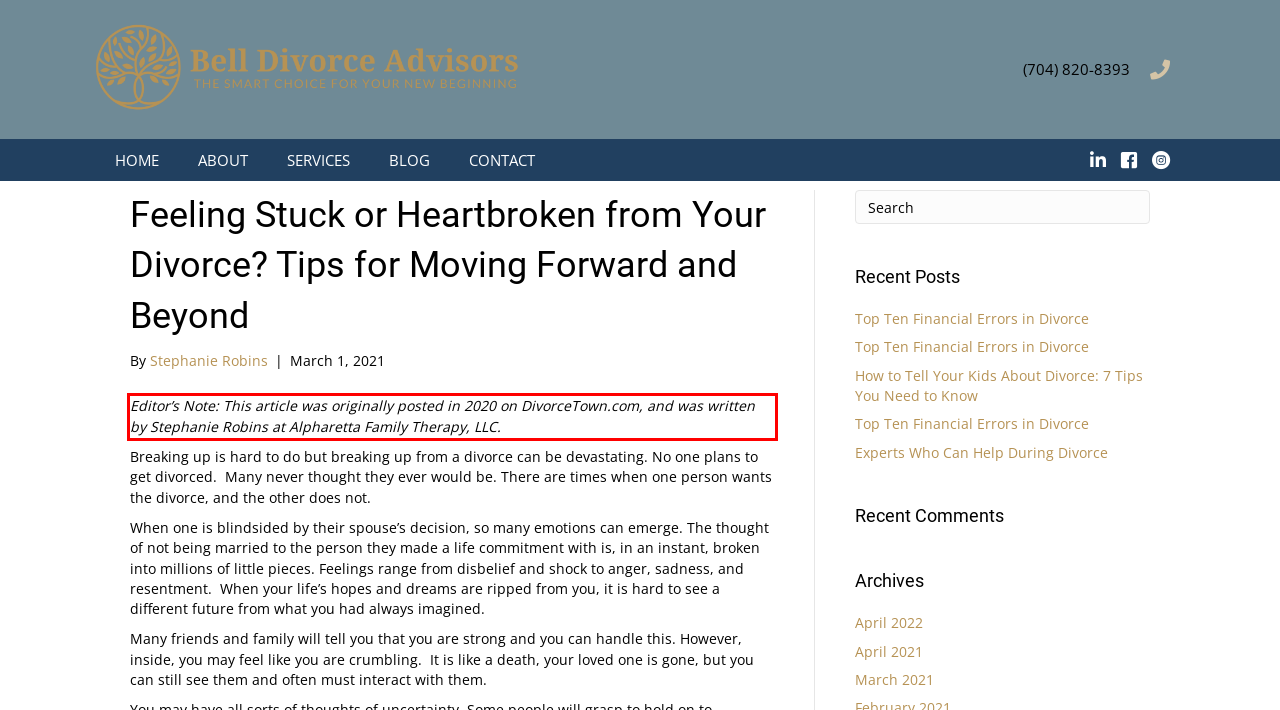Using the provided screenshot of a webpage, recognize the text inside the red rectangle bounding box by performing OCR.

Editor’s Note: This article was originally posted in 2020 on DivorceTown.com, and was written by Stephanie Robins at Alpharetta Family Therapy, LLC.